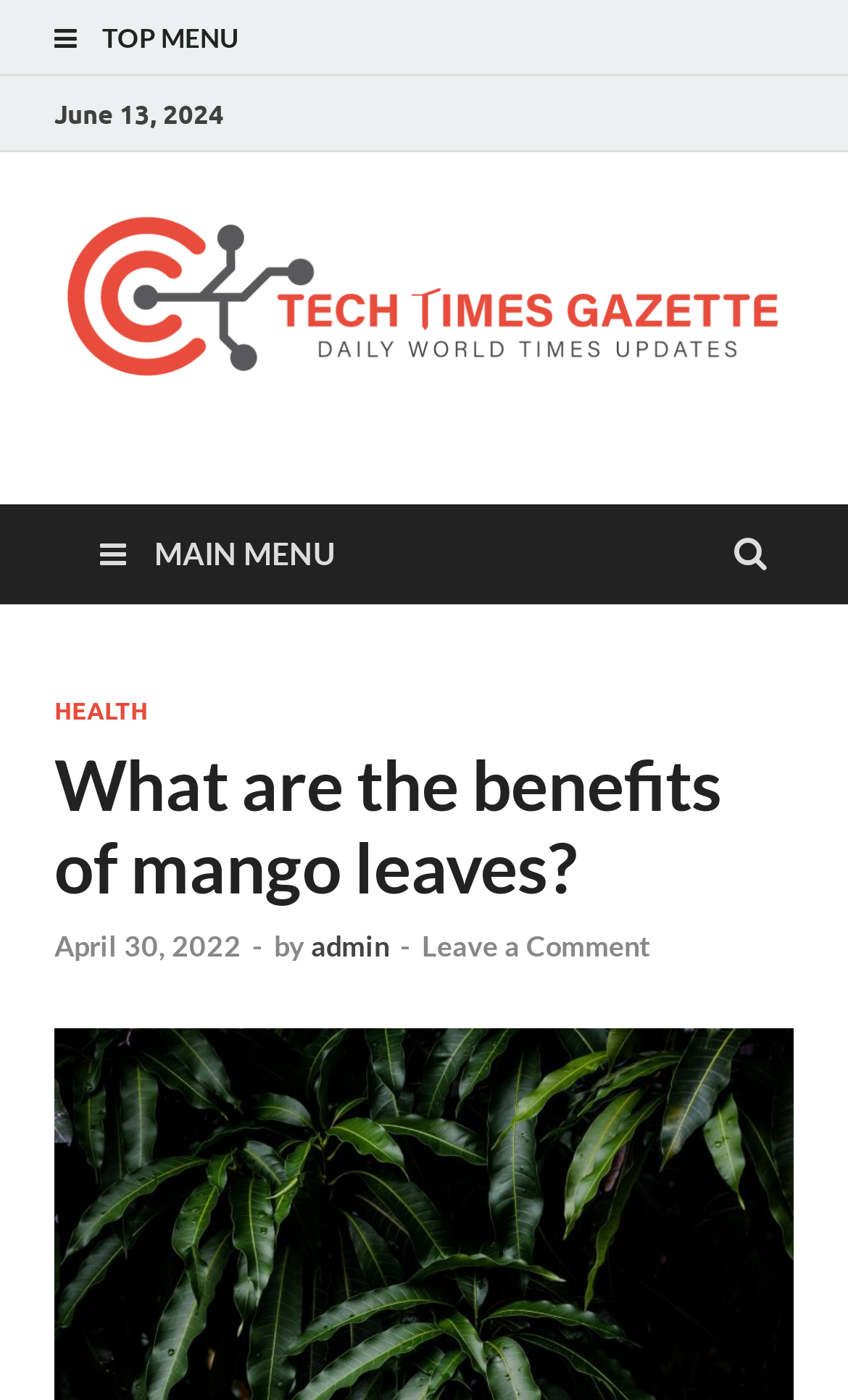Please identify the bounding box coordinates of the clickable region that I should interact with to perform the following instruction: "go to tech times gazette homepage". The coordinates should be expressed as four float numbers between 0 and 1, i.e., [left, top, right, bottom].

[0.064, 0.246, 0.936, 0.275]